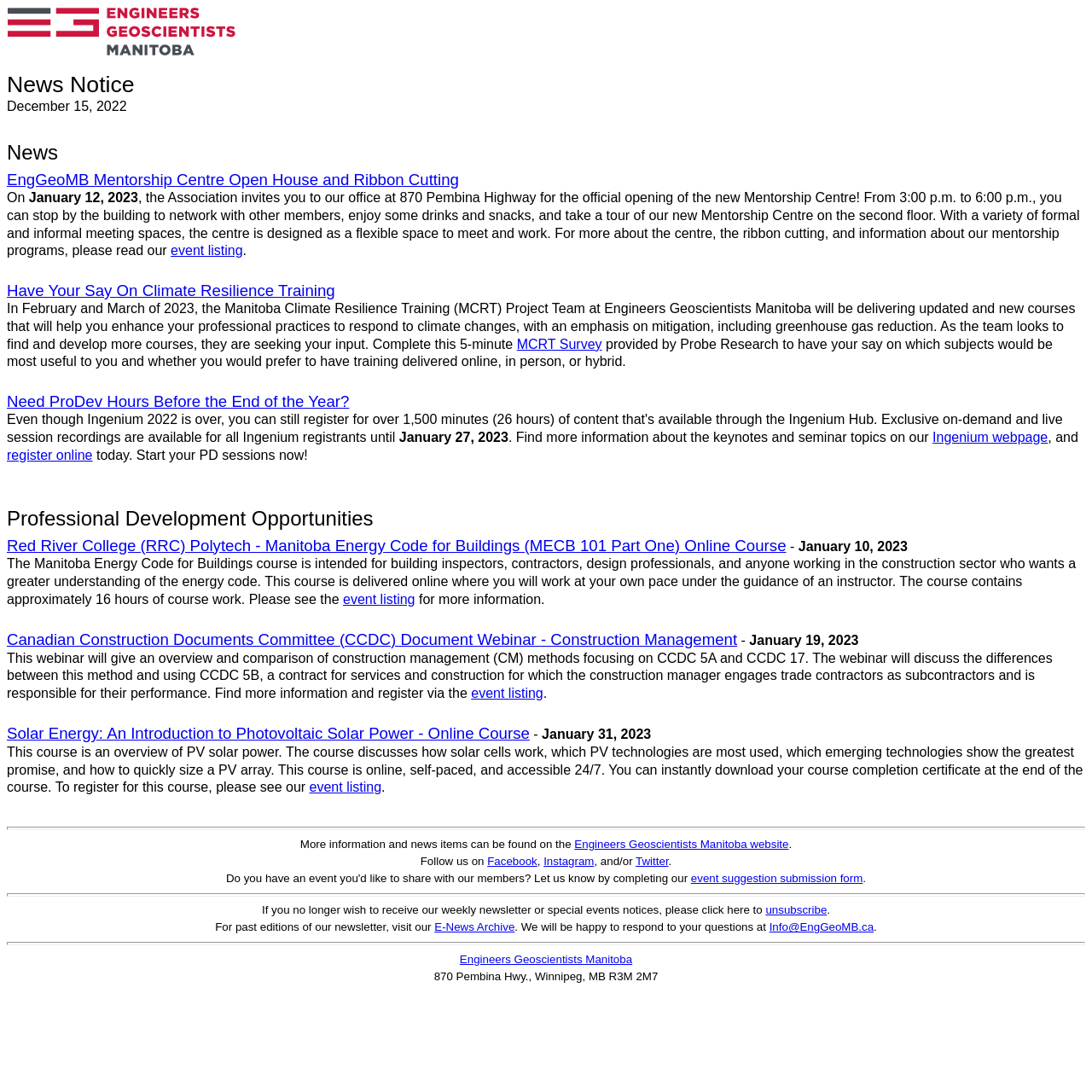Can you identify the bounding box coordinates of the clickable region needed to carry out this instruction: 'Register for the Ingenium webpage'? The coordinates should be four float numbers within the range of 0 to 1, stated as [left, top, right, bottom].

[0.854, 0.394, 0.96, 0.407]